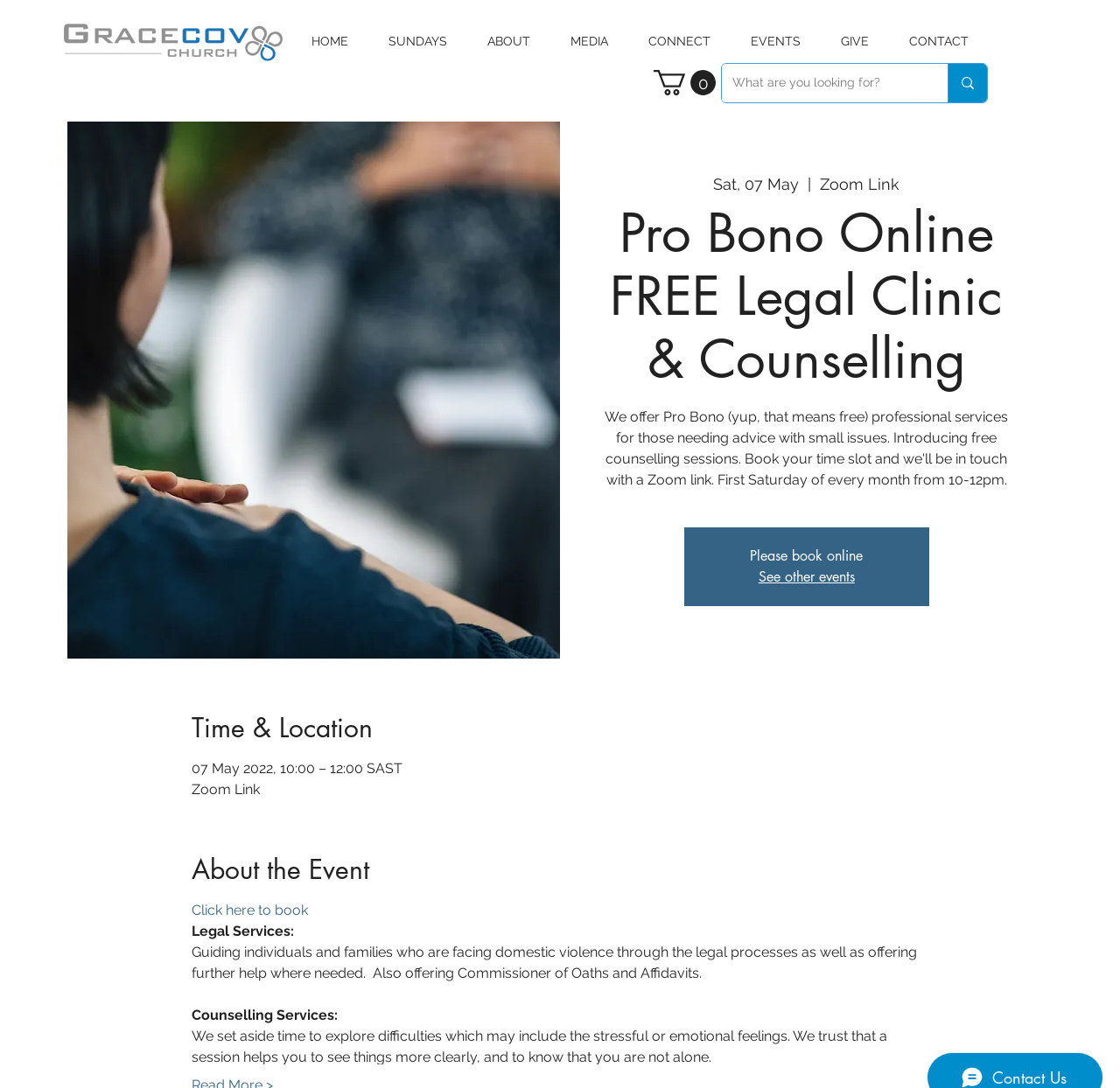What is the time slot for the event mentioned on the webpage?
Could you answer the question in a detailed manner, providing as much information as possible?

I found the answer by looking at the StaticText element with the text '07 May 2022, 10:00 – 12:00 SAST'. This text mentions the time slot for the event.